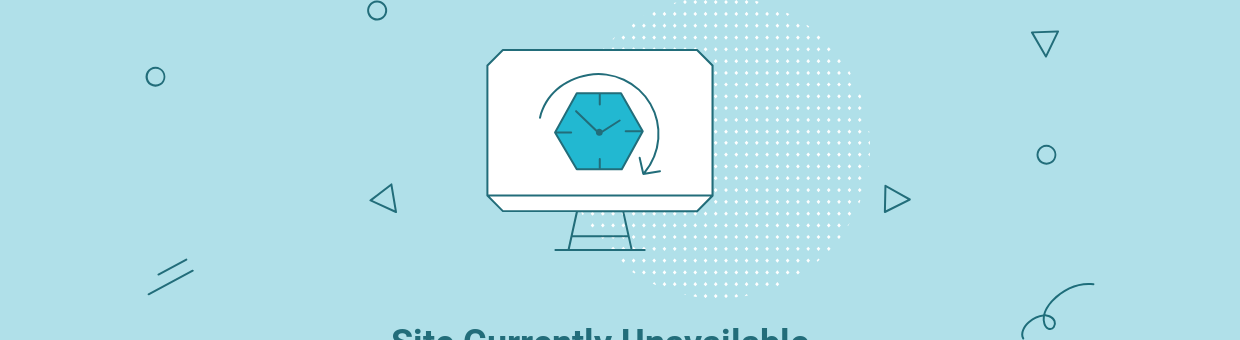Provide a comprehensive description of the image.

The image depicts a stylized computer monitor featuring a hexagonal clock graphic, symbolizing the concept of time and availability. Set against a soothing light blue background adorned with various abstract shapes, the monitor displays the message "Site Currently Unavailable" prominently below the illustration. This design visually communicates that the website is not accessible at the moment, urging viewers to return later or contact their hosting provider for further assistance. The overall aesthetic is modern and playful, effectively conveying the theme of downtime in an engaging manner.